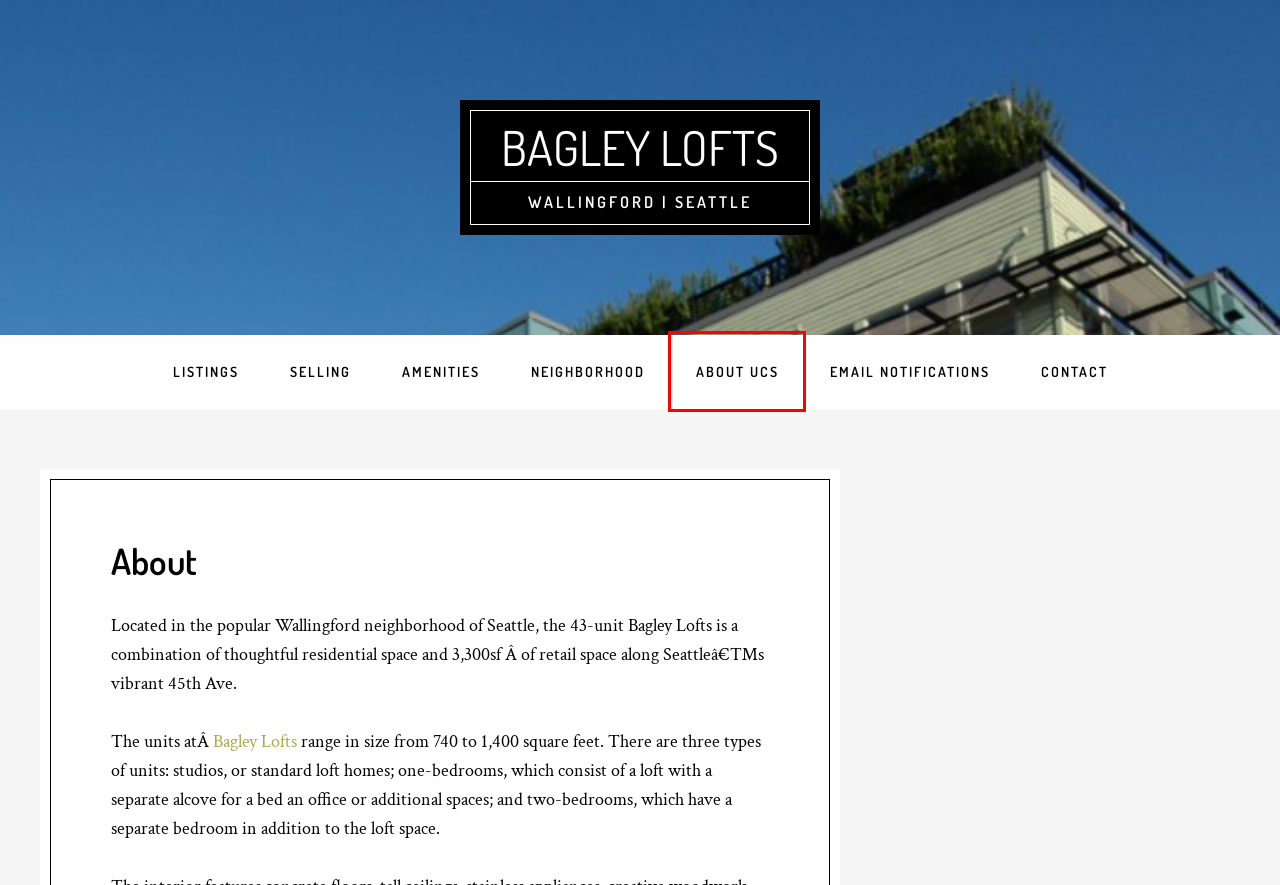Examine the screenshot of a webpage with a red rectangle bounding box. Select the most accurate webpage description that matches the new webpage after clicking the element within the bounding box. Here are the candidates:
A. Selling | Bagley Lofts
B. Contact | Bagley Lofts
C. About UCS | Bagley Lofts
D. Neighborhood | Bagley Lofts
E. WordPress Themes by StudioPress
F. Listings | Bagley Lofts
G. Sold History | Bagley Lofts
H. Bagley Lofts

C